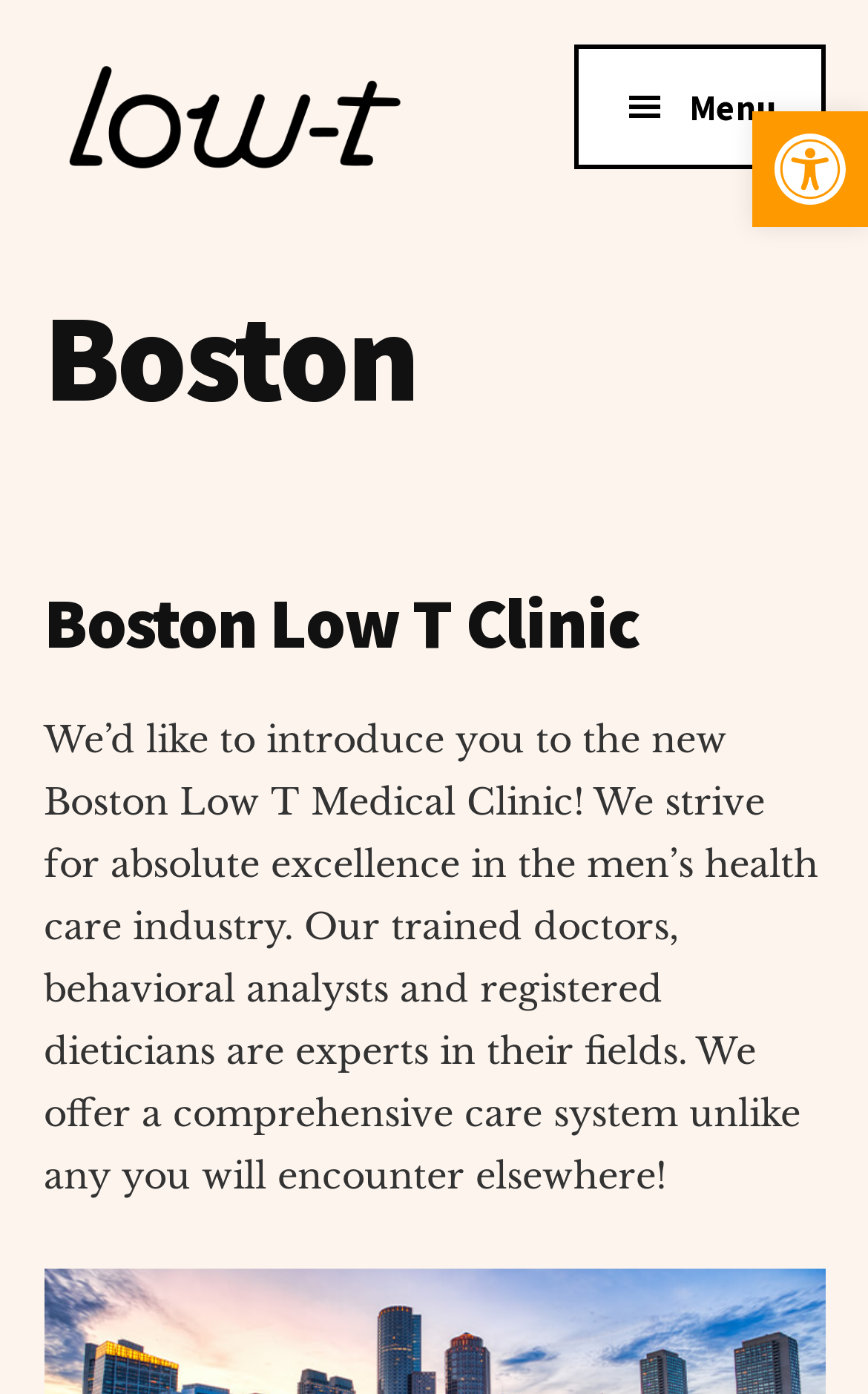Give a one-word or one-phrase response to the question: 
What is the name of the clinic?

Boston Low T Medical Clinic